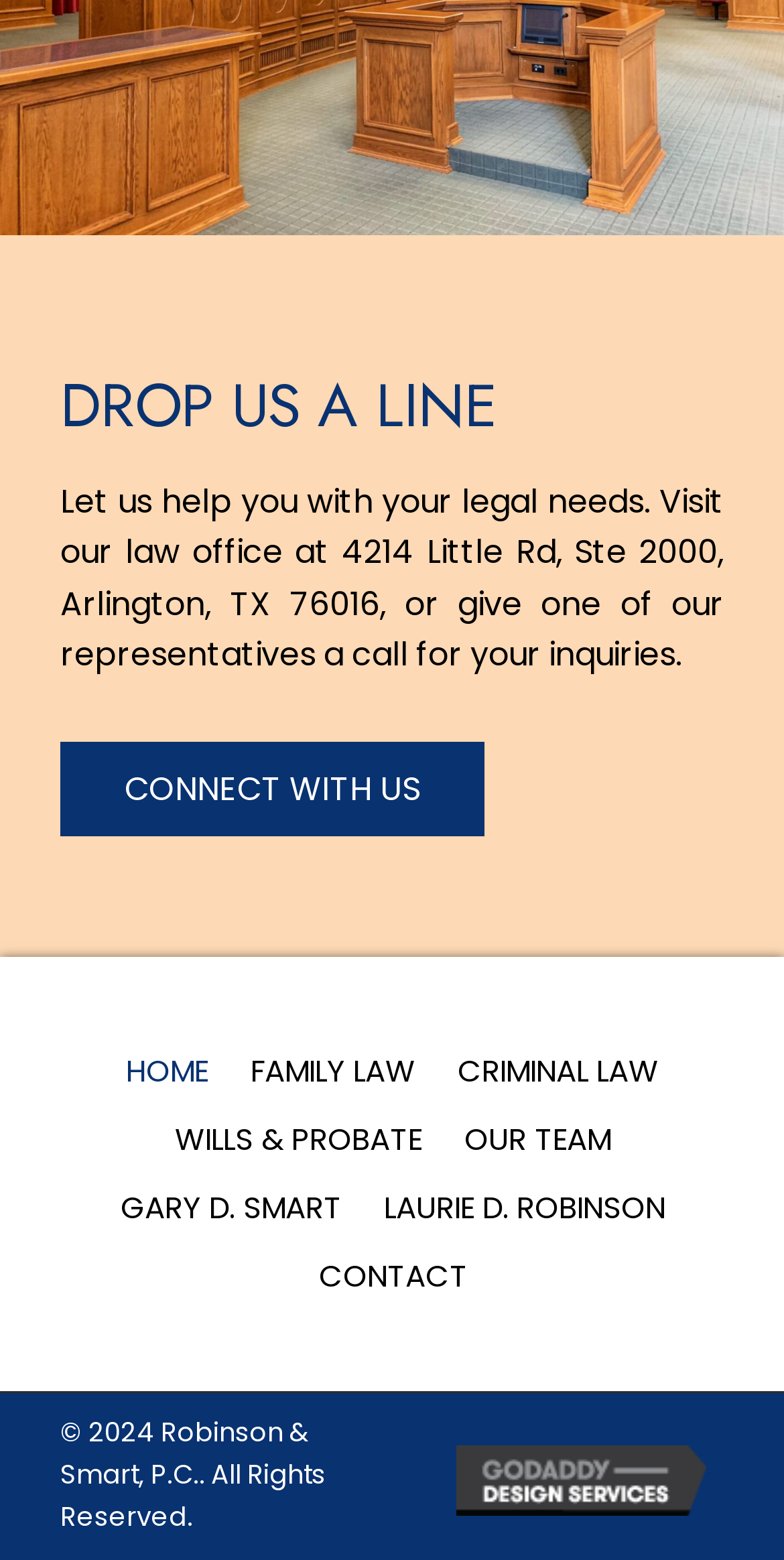Locate the coordinates of the bounding box for the clickable region that fulfills this instruction: "Check the 'CONTACT' page".

[0.381, 0.797, 0.622, 0.84]